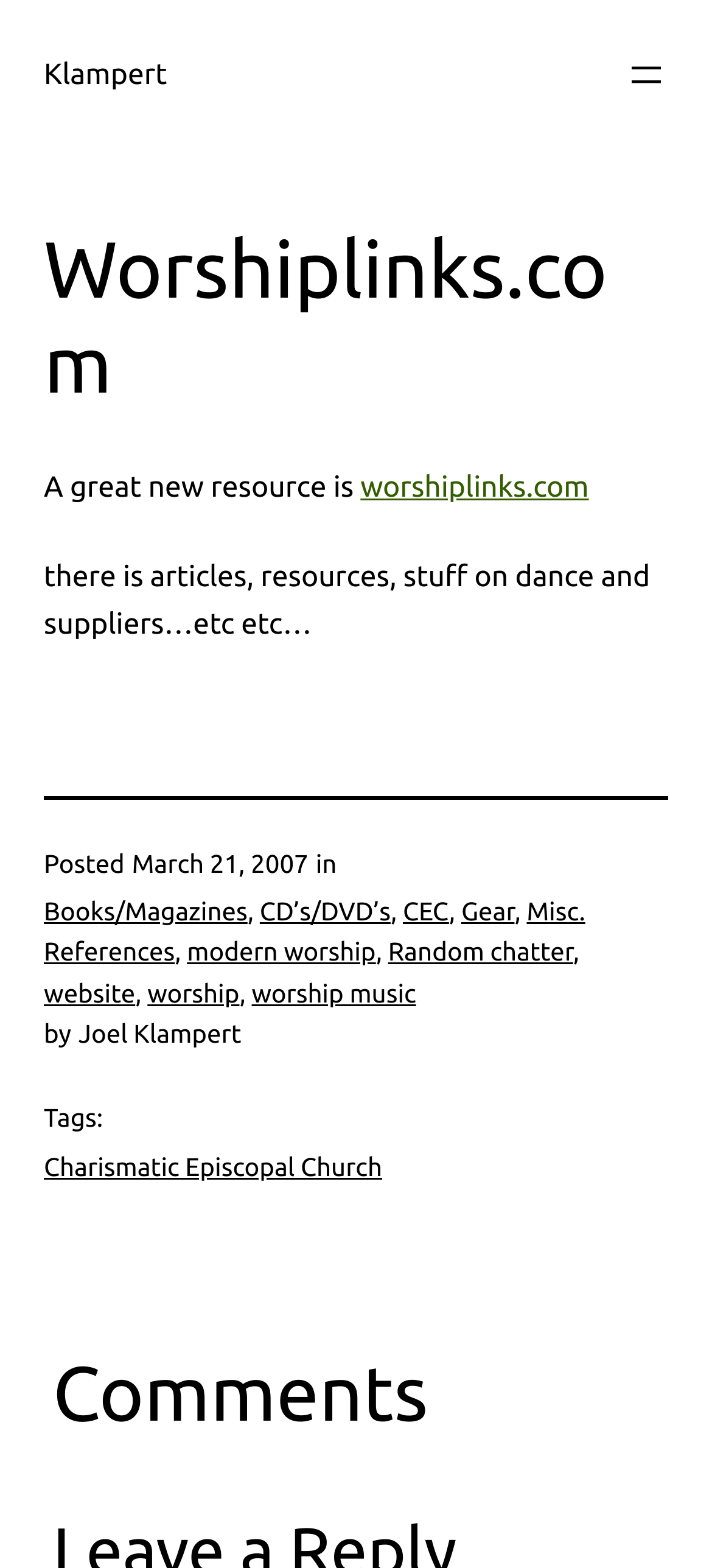Indicate the bounding box coordinates of the element that needs to be clicked to satisfy the following instruction: "Explore the 'Charismatic Episcopal Church' tag". The coordinates should be four float numbers between 0 and 1, i.e., [left, top, right, bottom].

[0.062, 0.735, 0.537, 0.753]